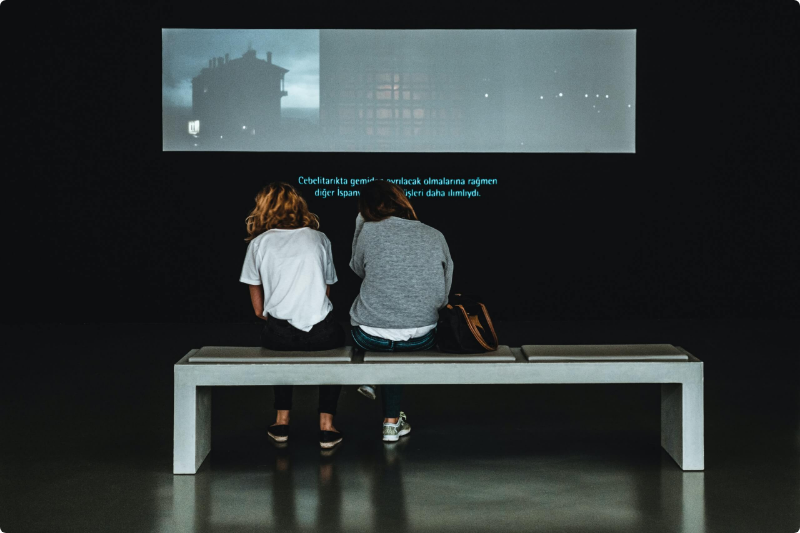What is being projected on the screen?
Look at the image and provide a short answer using one word or a phrase.

Ghostly imagery of a building